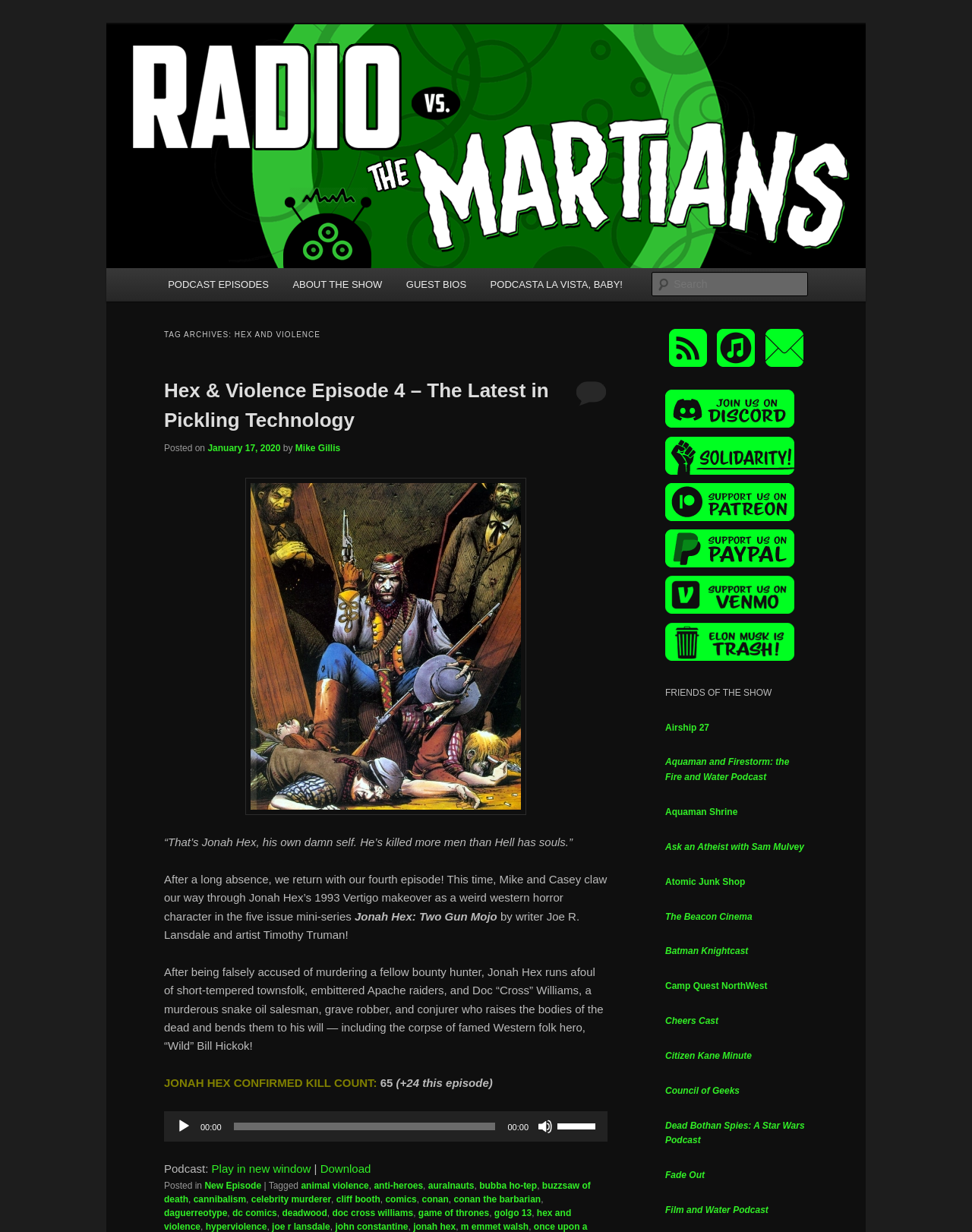Locate the headline of the webpage and generate its content.

Radio vs. the Martians!